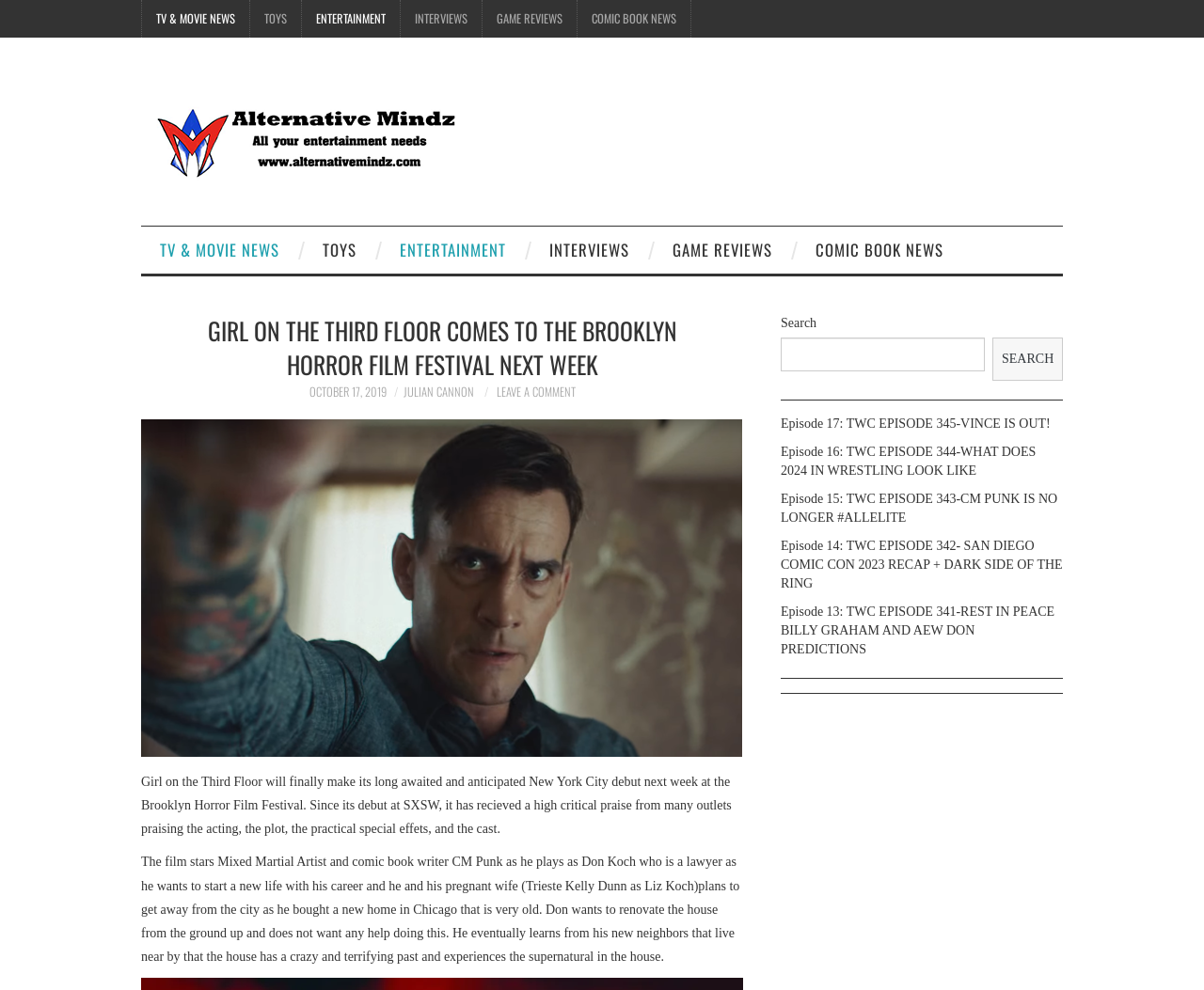Please find the top heading of the webpage and generate its text.

GIRL ON THE THIRD FLOOR COMES TO THE BROOKLYN HORROR FILM FESTIVAL NEXT WEEK